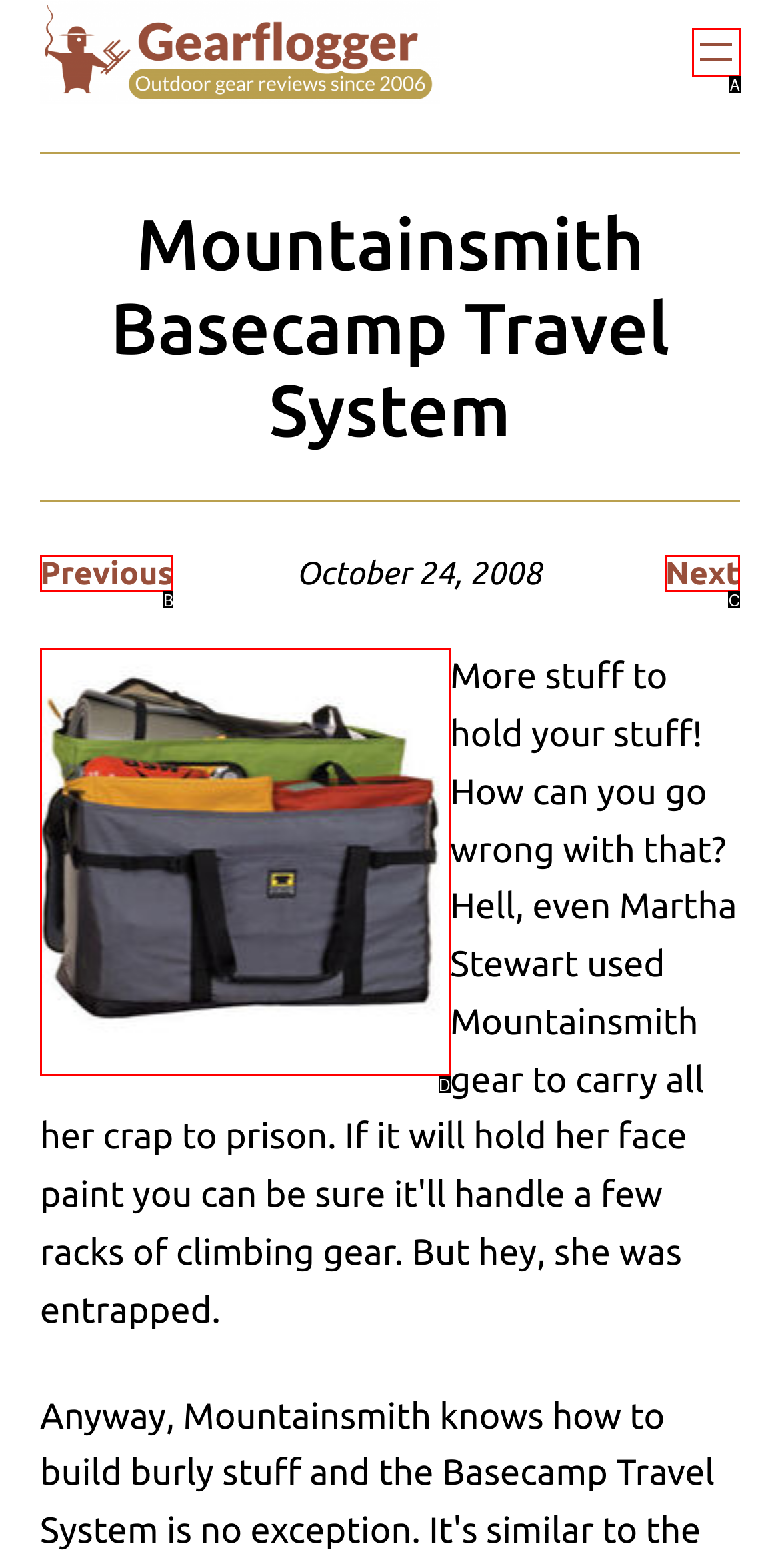Identify the letter of the UI element that corresponds to: aria-label="Open menu"
Respond with the letter of the option directly.

A